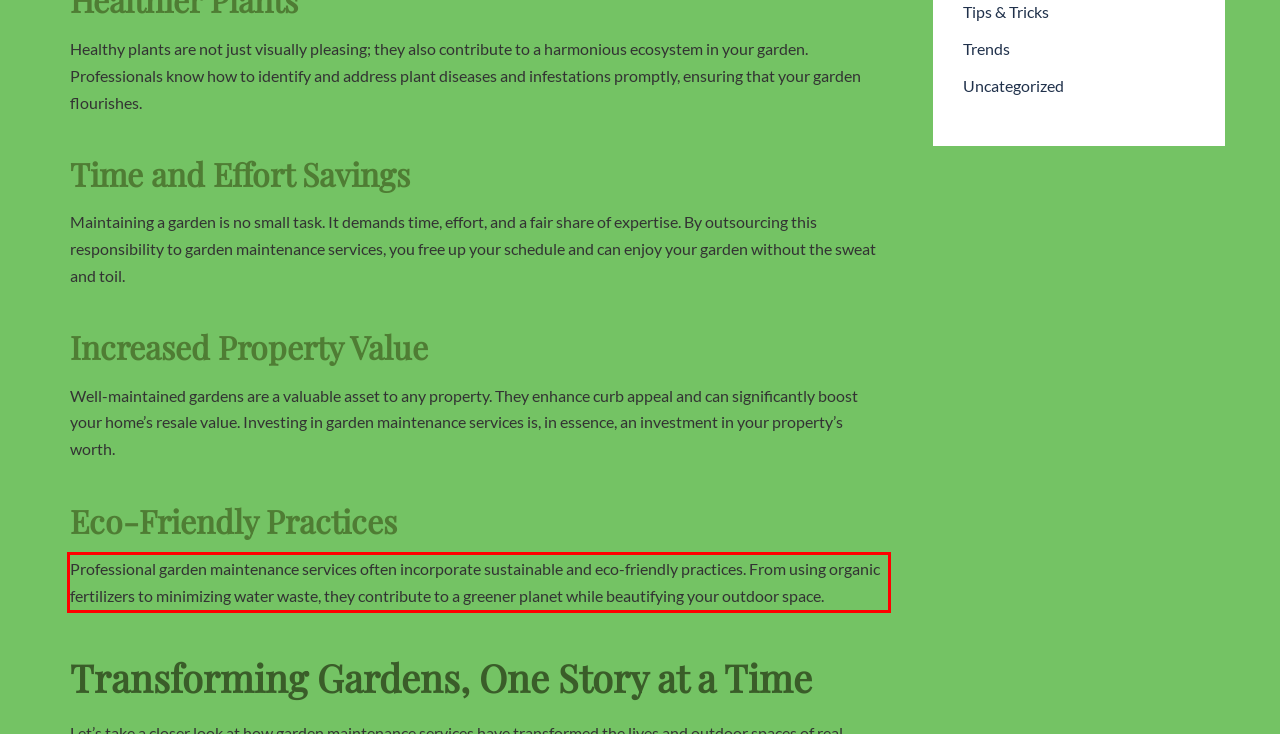Analyze the screenshot of the webpage and extract the text from the UI element that is inside the red bounding box.

Professional garden maintenance services often incorporate sustainable and eco-friendly practices. From using organic fertilizers to minimizing water waste, they contribute to a greener planet while beautifying your outdoor space.